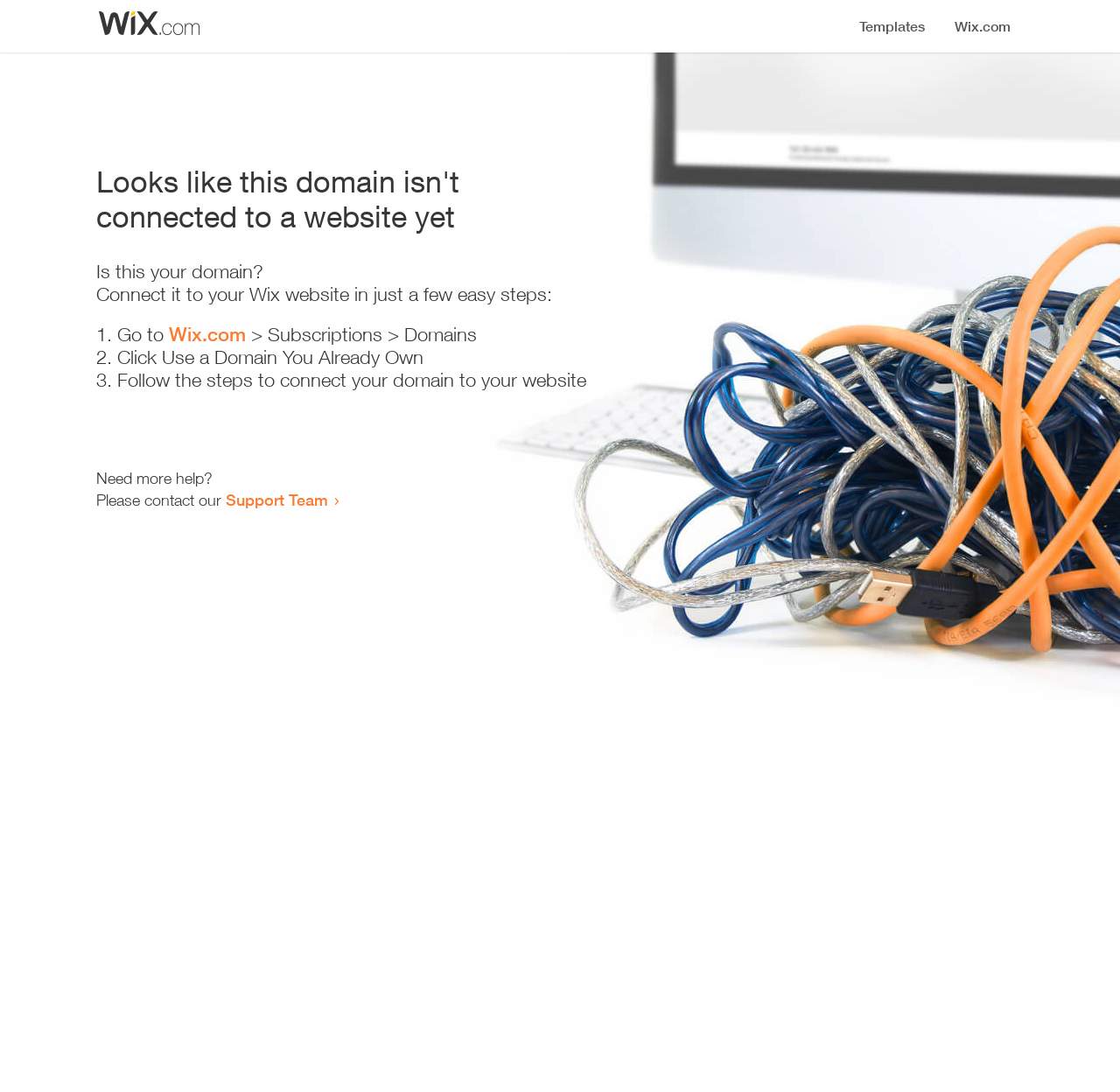Bounding box coordinates should be in the format (top-left x, top-left y, bottom-right x, bottom-right y) and all values should be floating point numbers between 0 and 1. Determine the bounding box coordinate for the UI element described as: Support Team

[0.202, 0.449, 0.293, 0.466]